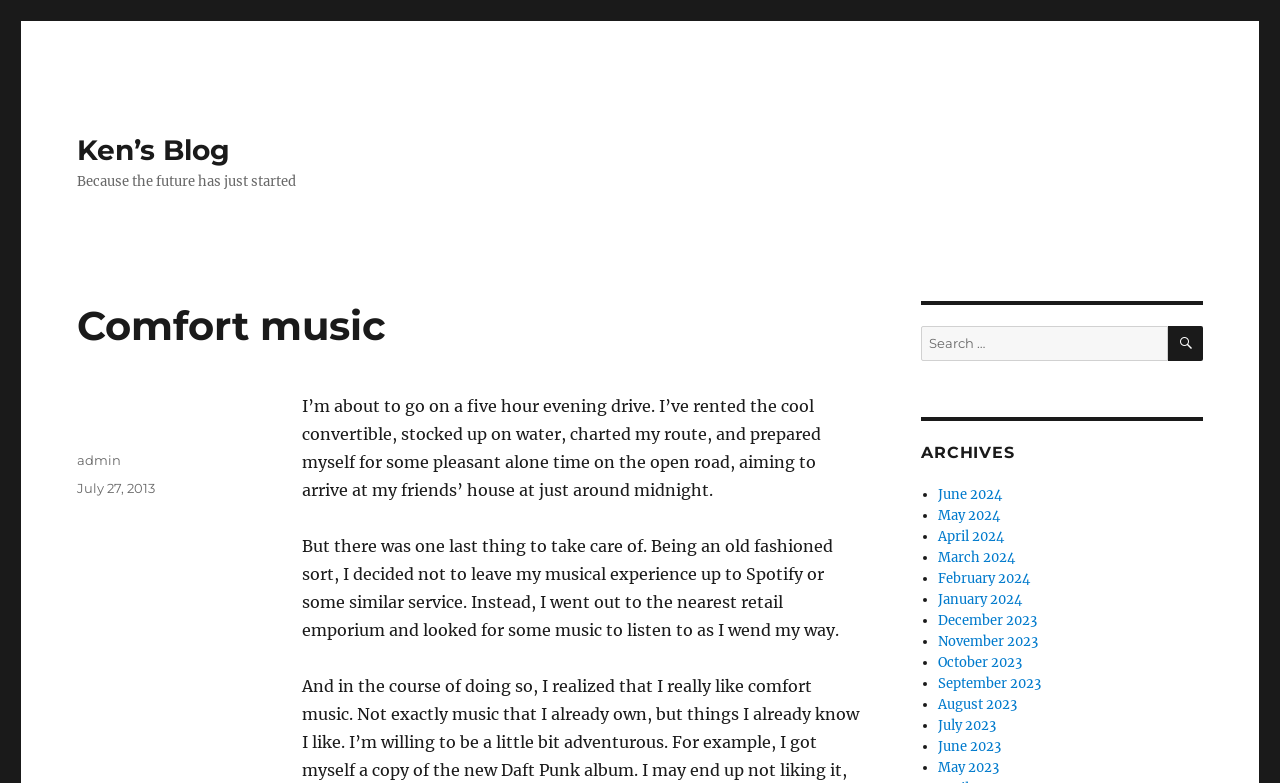Could you indicate the bounding box coordinates of the region to click in order to complete this instruction: "Search for something".

[0.72, 0.416, 0.94, 0.461]